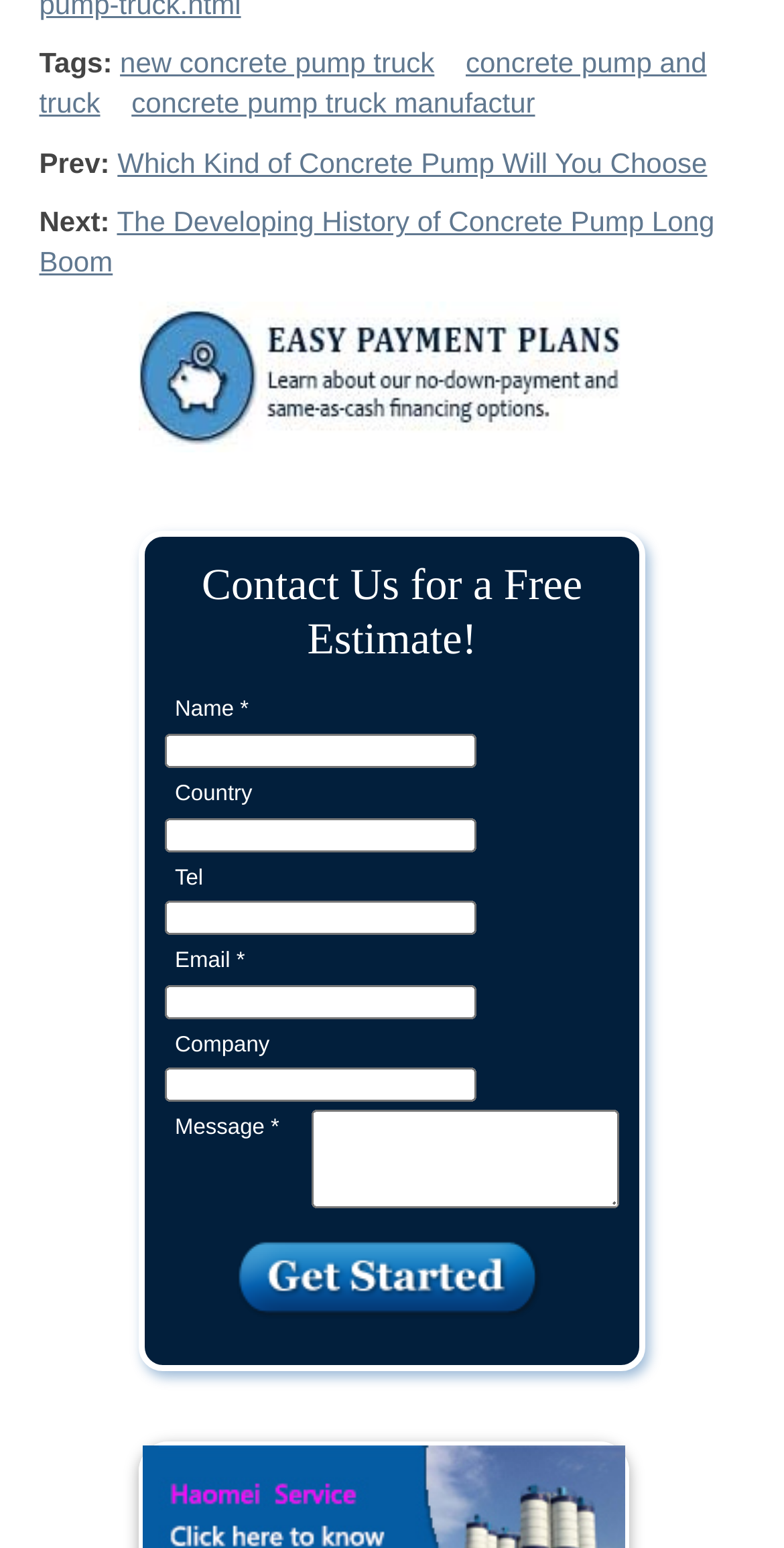Can you show the bounding box coordinates of the region to click on to complete the task described in the instruction: "Enter your 'Email' address"?

[0.21, 0.636, 0.608, 0.658]